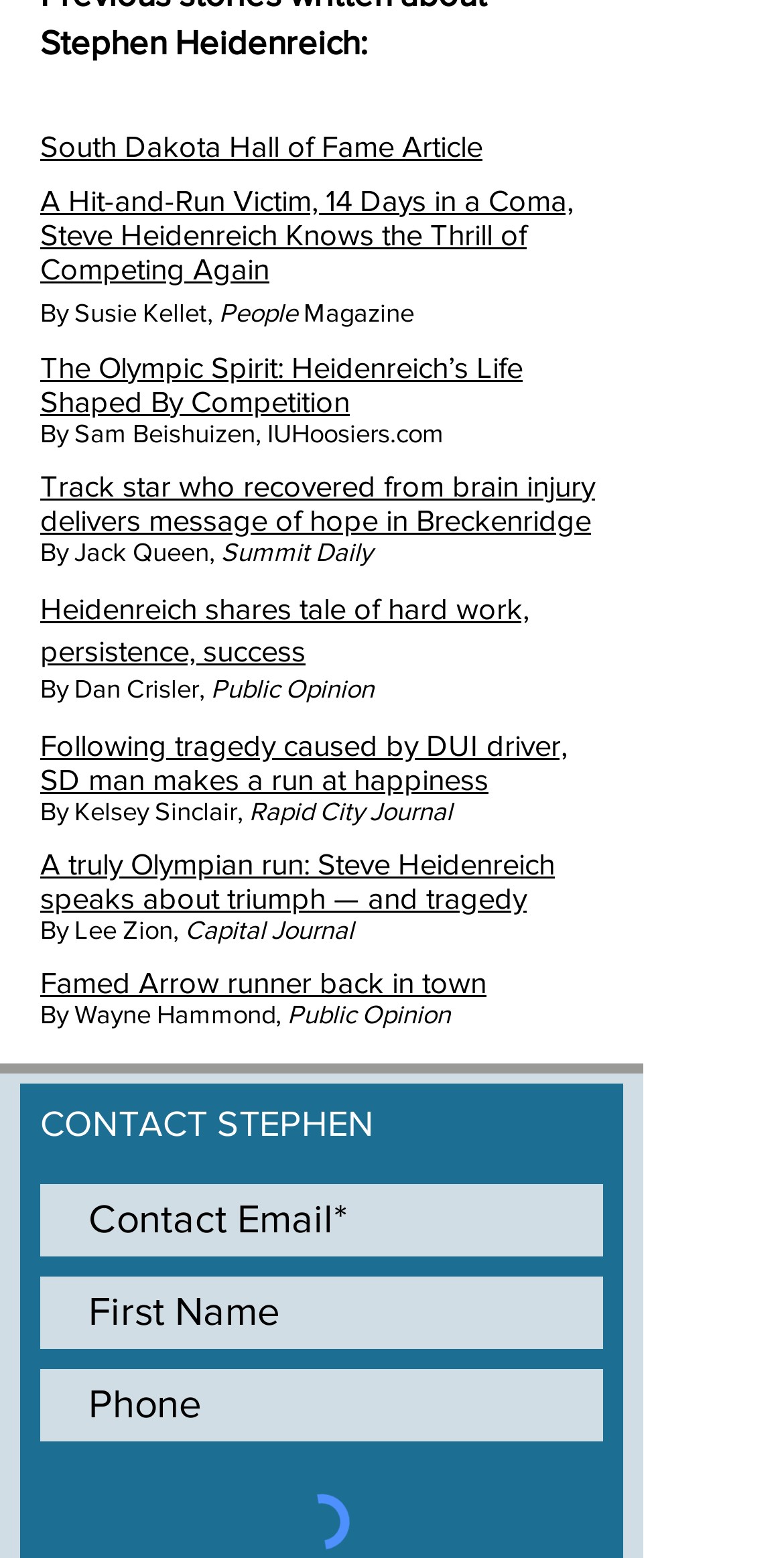Give a succinct answer to this question in a single word or phrase: 
Is there a link to an article from People Magazine on the webpage?

Yes